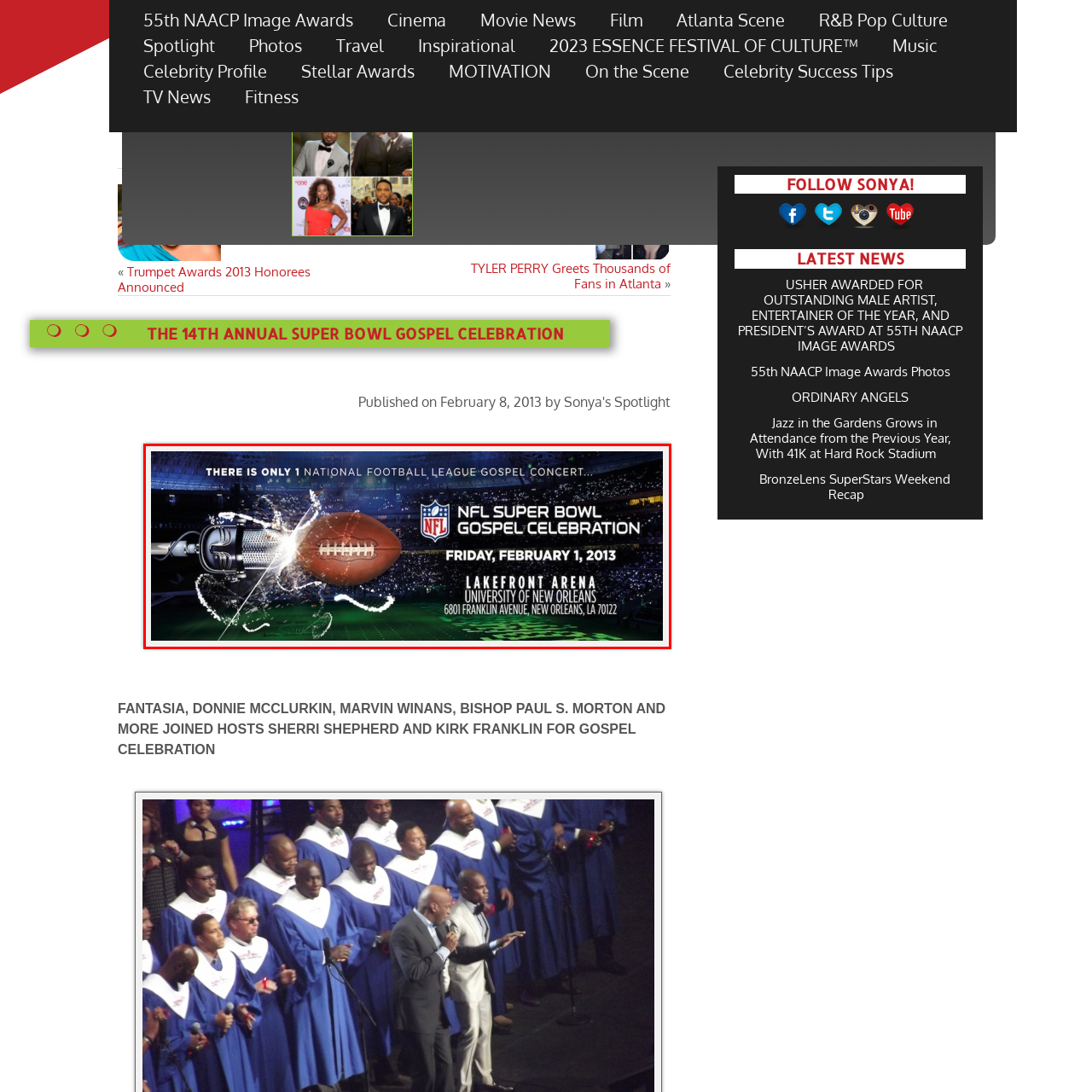View the image highlighted in red and provide one word or phrase: What is the main theme of the event?

Faith and sports